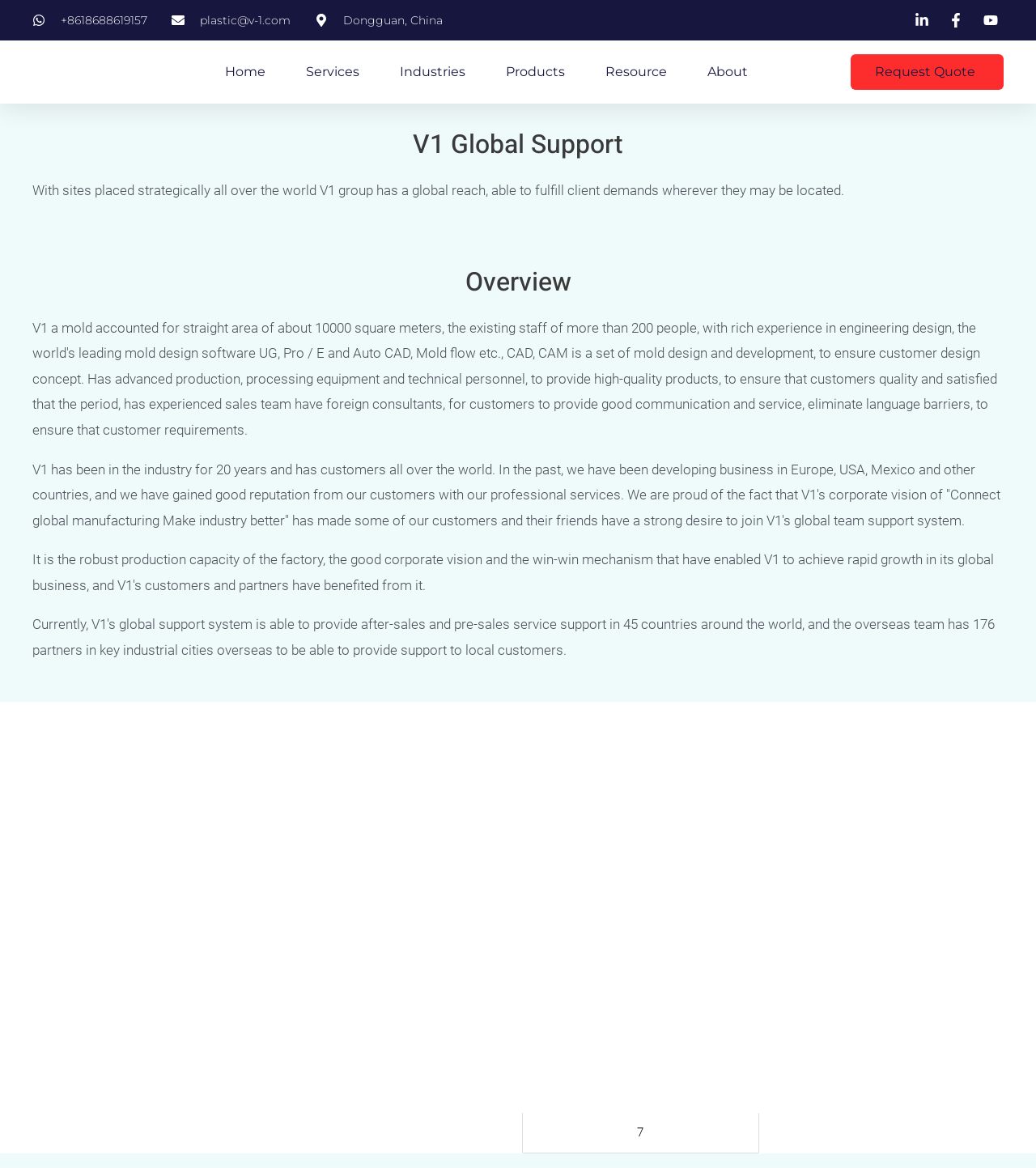Answer this question using a single word or a brief phrase:
How many years has V1 been in the industry?

20 years